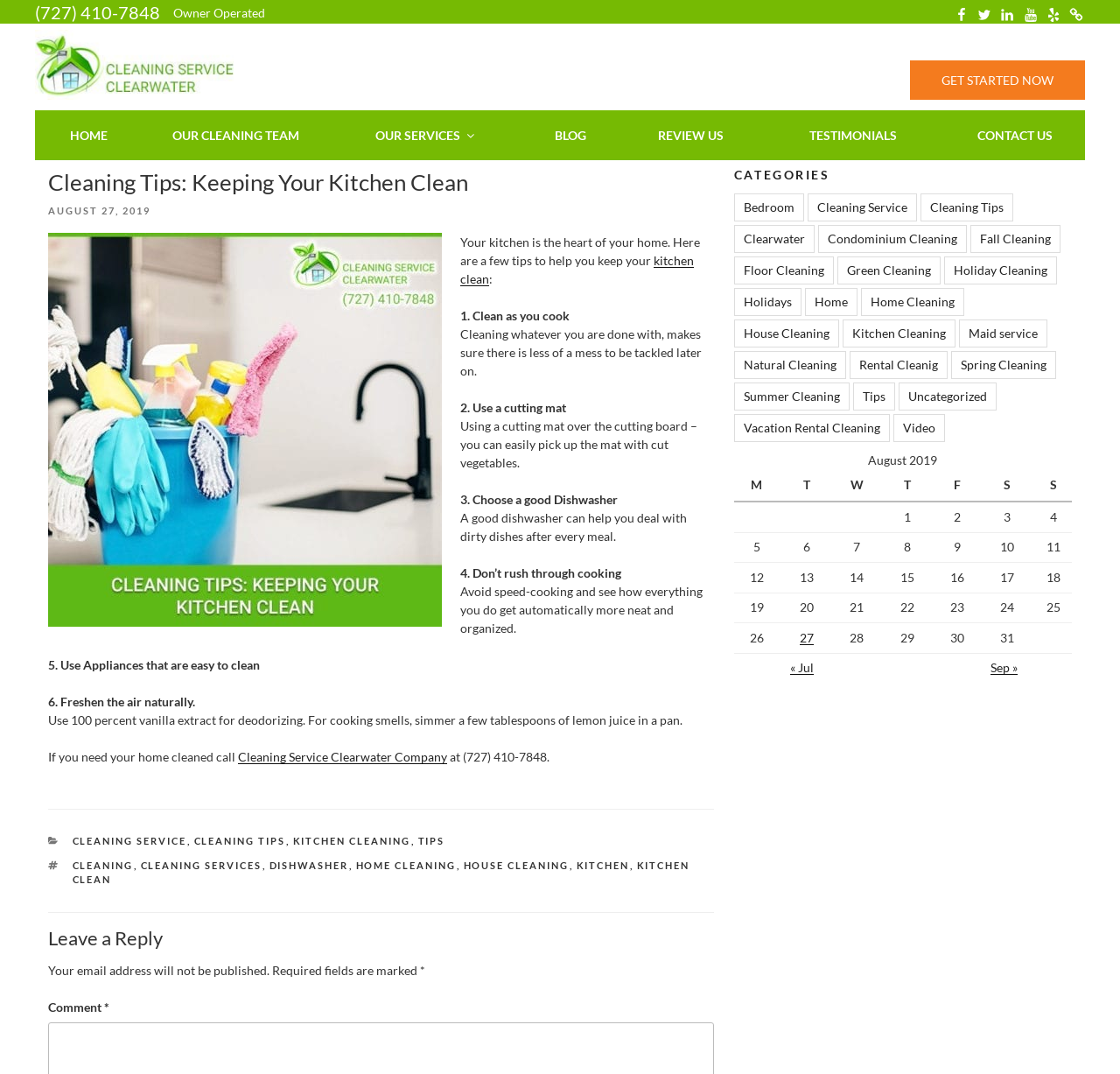Please find the bounding box coordinates of the clickable region needed to complete the following instruction: "Leave a reply". The bounding box coordinates must consist of four float numbers between 0 and 1, i.e., [left, top, right, bottom].

[0.043, 0.861, 0.637, 0.886]